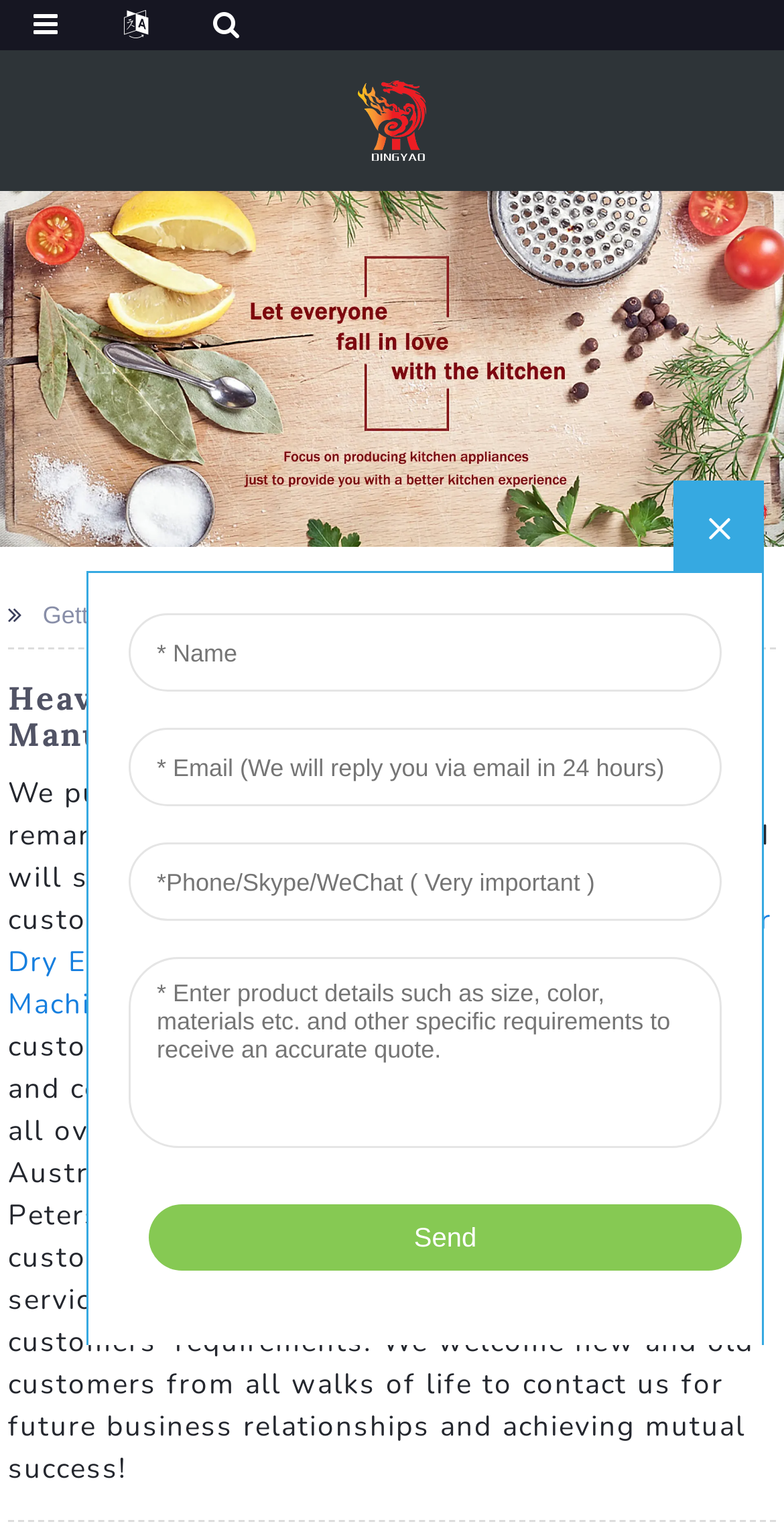What are the other product categories mentioned on the webpage?
Craft a detailed and extensive response to the question.

The webpage mentions other product categories through a series of link elements located near the bottom of the webpage. These product categories include Humidifier For Dry Eyes, Cold Juicer, Fruit Juicer Machine, and Air Fryer Machine, which are all related to kitchen appliances or household products.